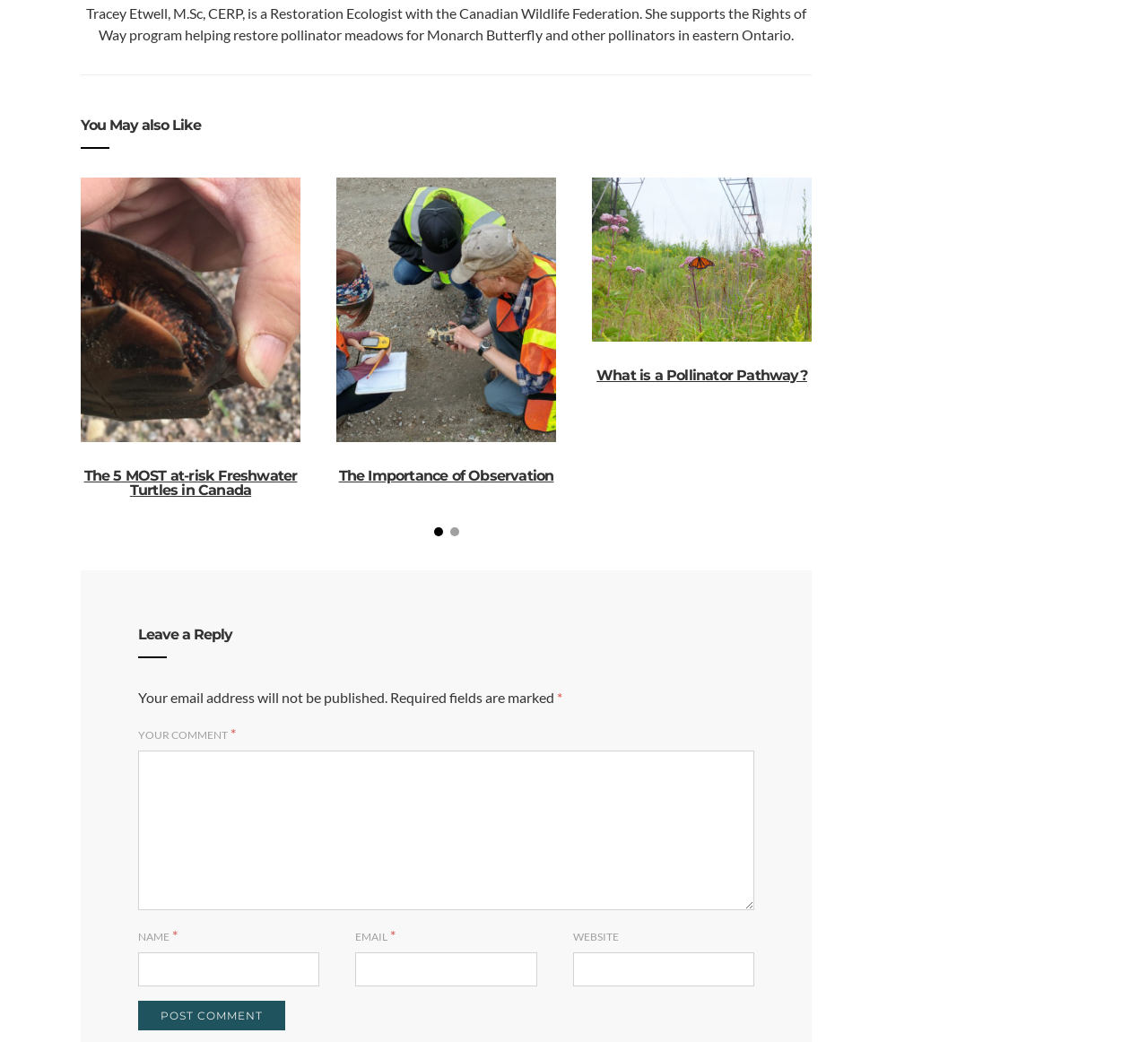Find and specify the bounding box coordinates that correspond to the clickable region for the instruction: "View the post about the importance of observation".

[0.295, 0.449, 0.482, 0.465]